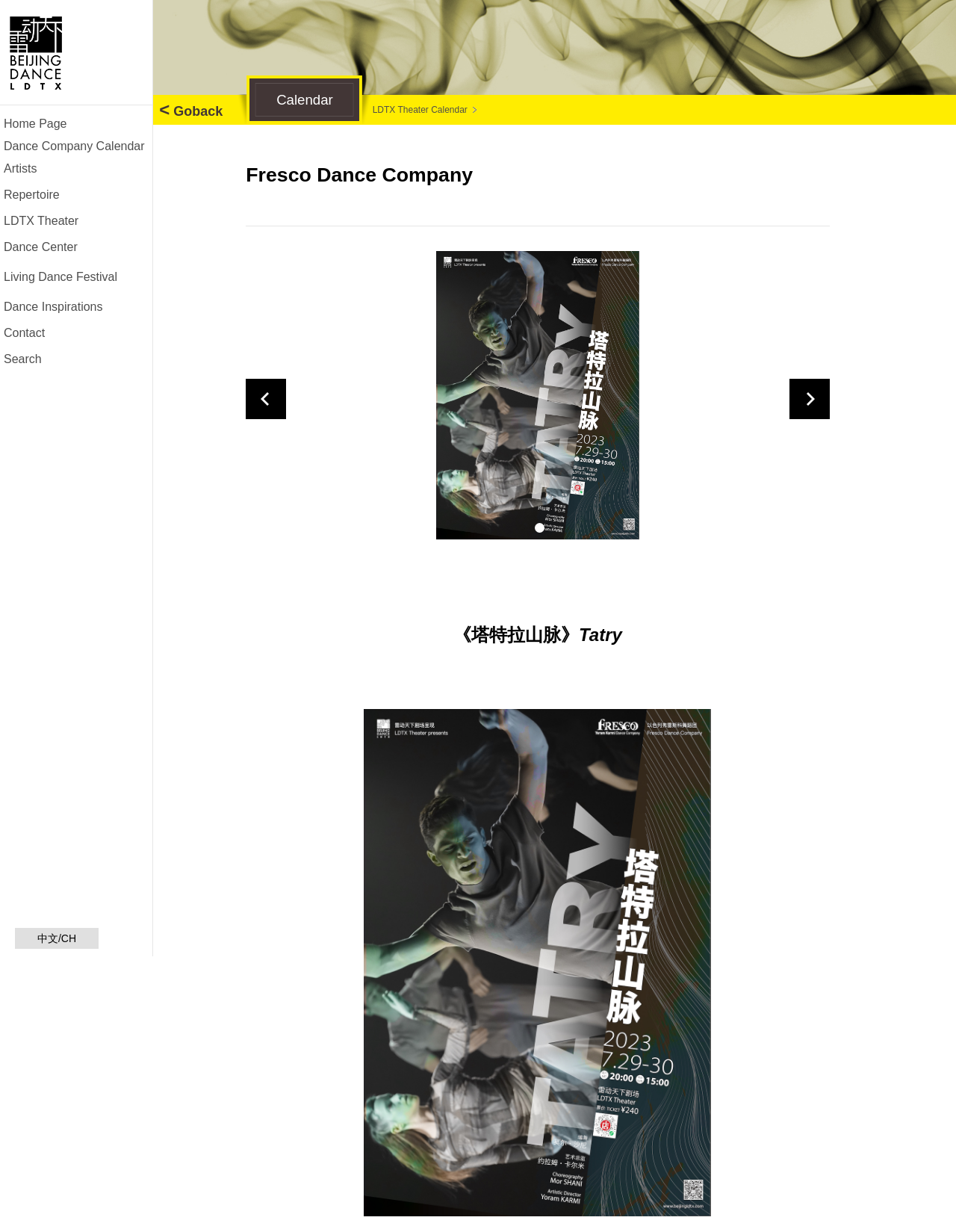Please identify the bounding box coordinates for the region that you need to click to follow this instruction: "go back".

[0.182, 0.084, 0.233, 0.097]